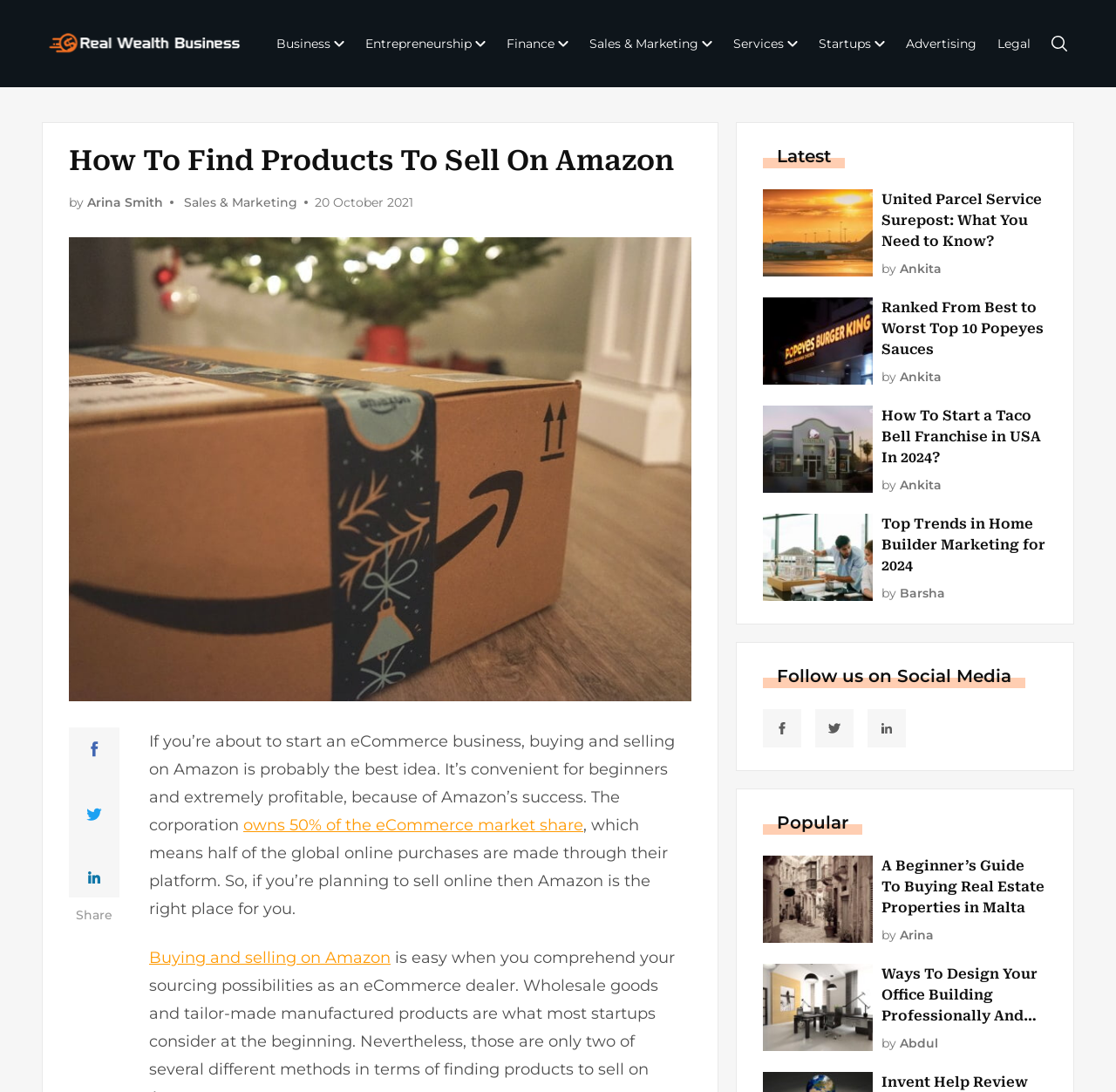Show the bounding box coordinates of the region that should be clicked to follow the instruction: "Follow the 'Sales & Marketing' link."

[0.165, 0.179, 0.266, 0.192]